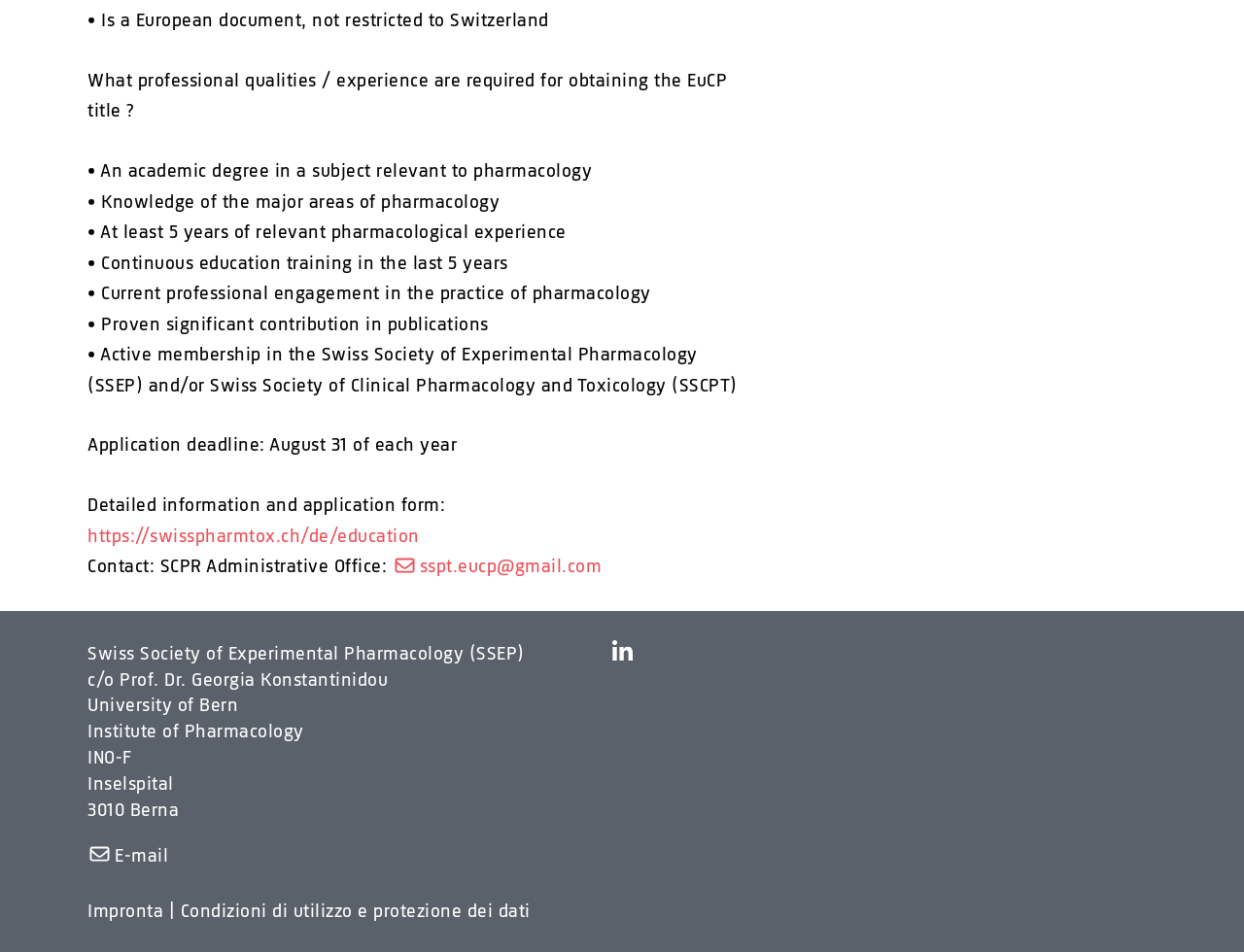What is the name of the society mentioned in the webpage?
Look at the image and respond with a one-word or short-phrase answer.

Swiss Society of Experimental Pharmacology (SSEP)